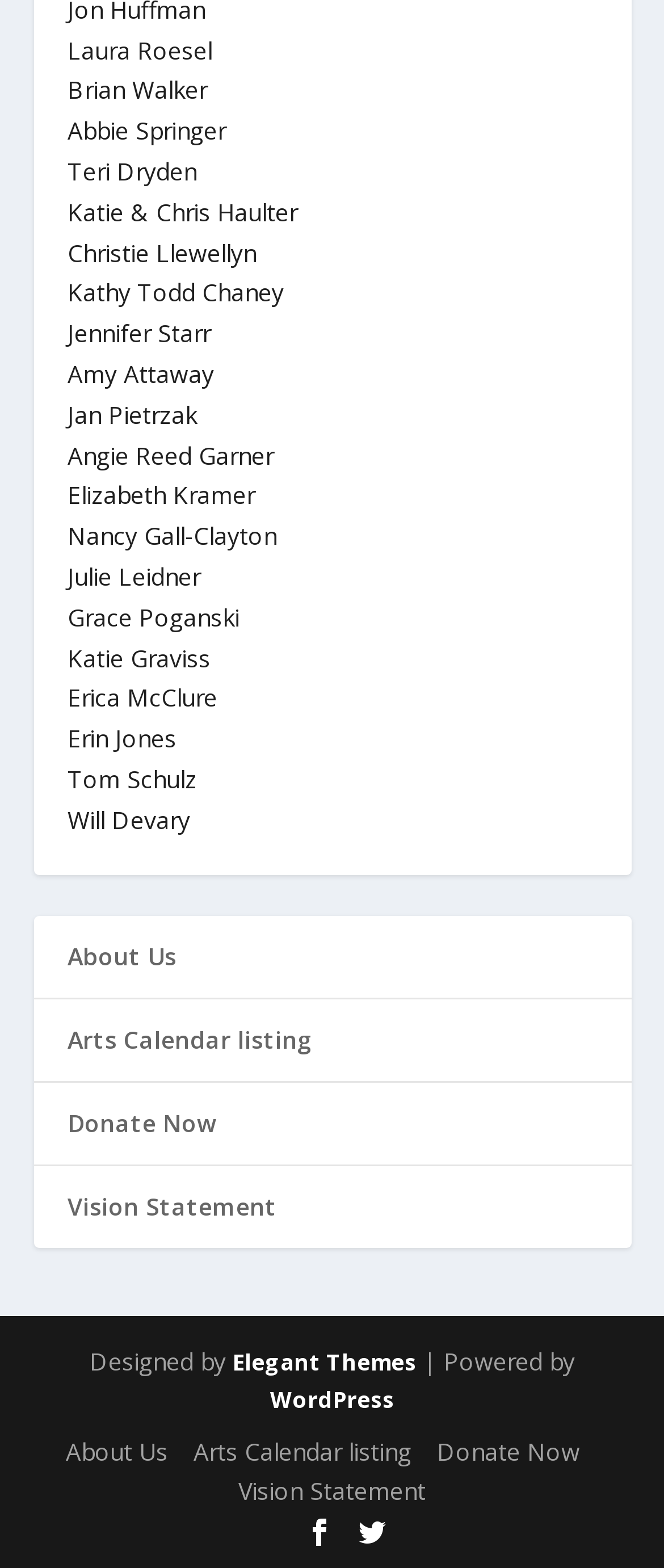Identify the bounding box coordinates for the region to click in order to carry out this instruction: "Click on Arts Calendar listing". Provide the coordinates using four float numbers between 0 and 1, formatted as [left, top, right, bottom].

[0.101, 0.652, 0.471, 0.673]